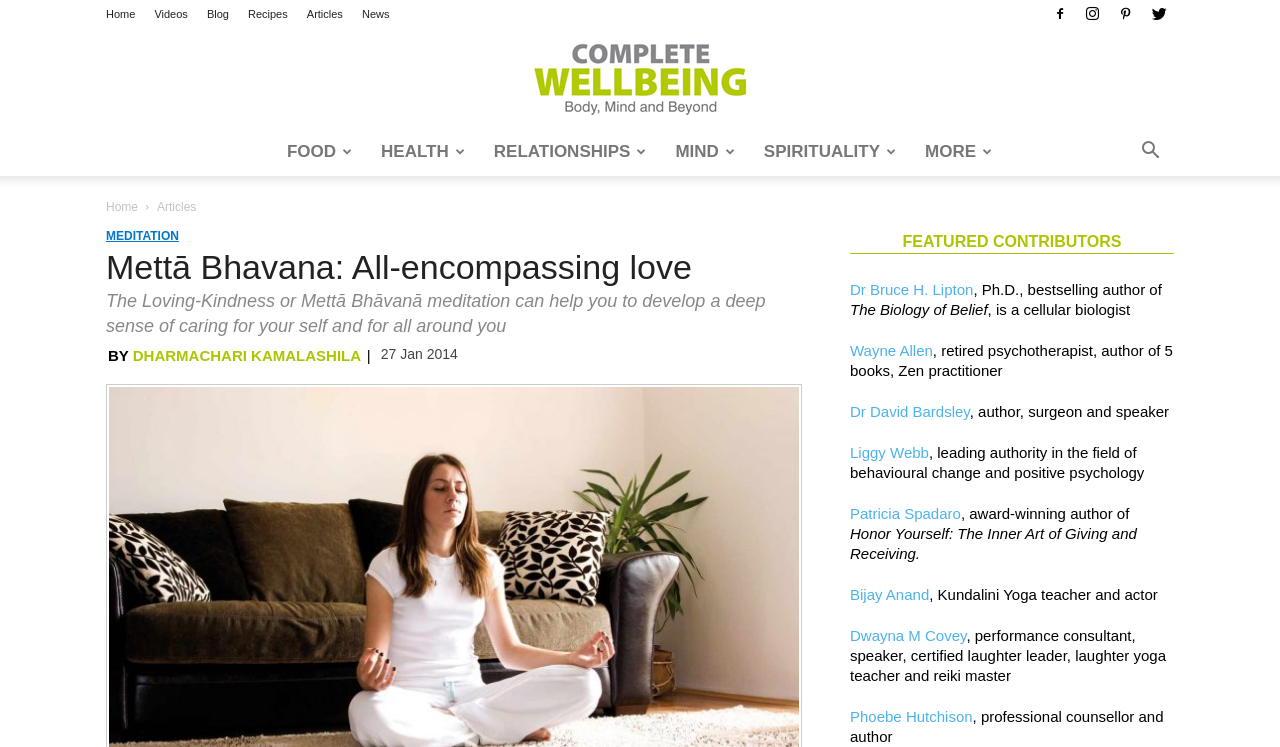Provide a short, one-word or phrase answer to the question below:
What is the category of the link 'FOOD'

Food